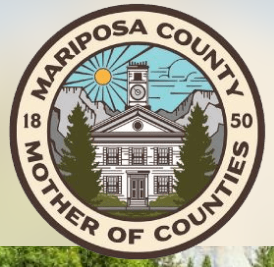What is written at the top of the outer ring?
Refer to the screenshot and deliver a thorough answer to the question presented.

The outer ring of the emblem displays 'MARIPOSA COUNTY' at the top, which is the name of the county.